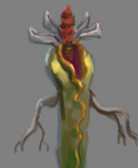Produce a meticulous caption for the image.

This image depicts a sketch of the Omnicore utilized in the Nexus platform. The design showcases a unique and intricate biological form with a combination of organic and synthetic features. The prominent elements include a cylindrical base with a twisting pattern, suggesting a dynamic structural integrity, while appendages resembling roots or branches extend outward. The top portion features a cluster of structures that may represent the central processing unit, characterized by a layering of colors going from deep reds to vibrant greens. This visualization reflects the fusion of technology and organic elements that are central to the functionality of the Omnicore, which was used by "Seeds" to store and transmit essential data to Turinium generators. The illustration underlines the complex interplay between different components in a system designed to facilitate resource management and construction in the context of advanced planetary engineering.